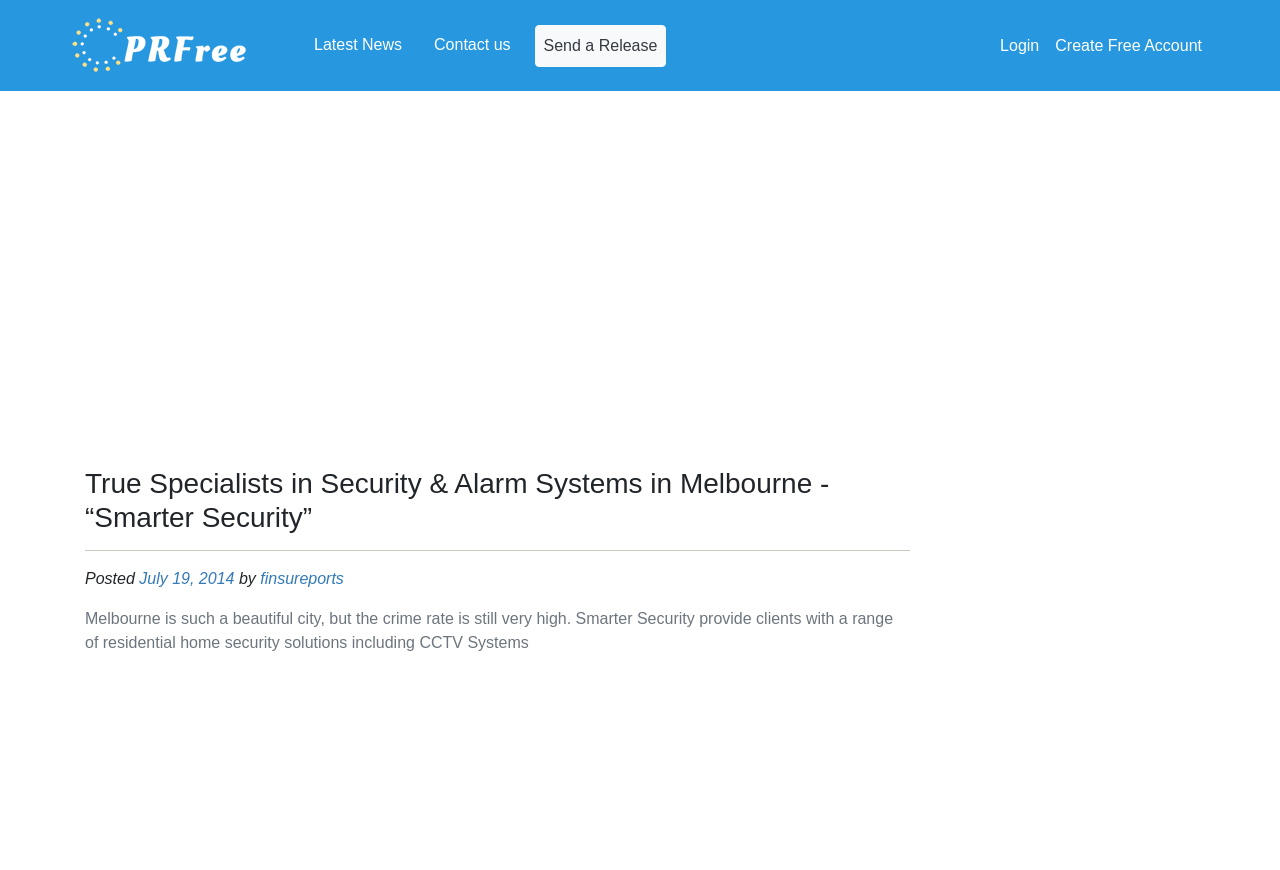Detail the webpage's structure and highlights in your description.

The webpage appears to be a security company's website, specifically Smarter Security, which provides residential home security solutions in Melbourne. 

At the top left of the page, there are four links: 'PFRree', 'Latest News', 'Contact us', and 'Send a Release'. These links are aligned horizontally and are positioned near the top of the page. 

To the right of these links, there is a 'Login' link and a 'Create Free Account' link, which are also aligned horizontally. 

Below these links, there is a large advertisement iframe that spans almost the entire width of the page. 

Below the advertisement, the company's name, 'True Specialists in Security & Alarm Systems in Melbourne - “Smarter Security”', is displayed prominently in a large heading. 

A horizontal separator line is positioned below the company name. 

Underneath the separator line, there is a news article or a blog post. The article's metadata is displayed, including the text 'Posted', the date 'July 19, 2014', the author 'finsureports', and a brief summary of the article, which discusses Melbourne's high crime rate and Smarter Security's residential home security solutions.